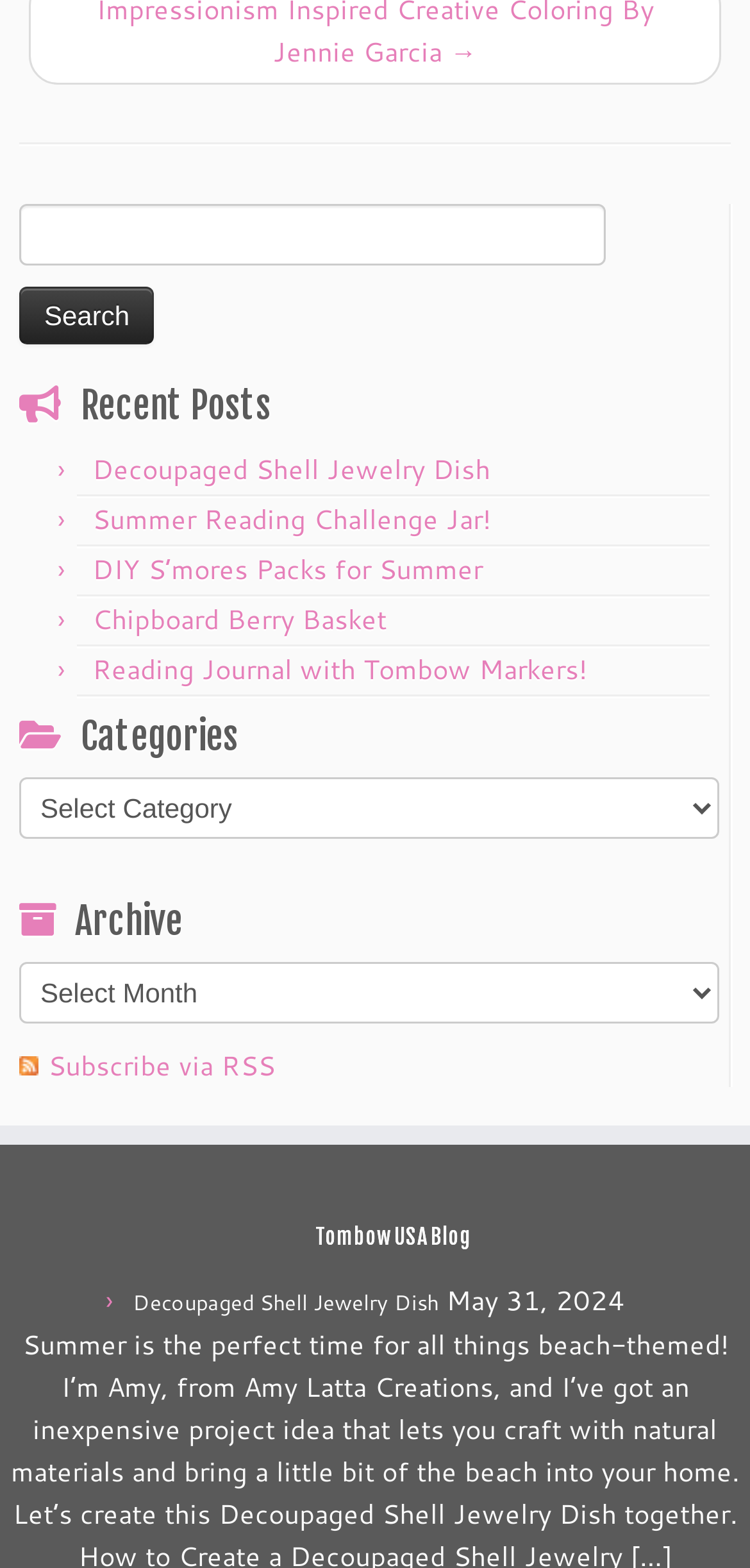Pinpoint the bounding box coordinates of the area that must be clicked to complete this instruction: "View Decoupaged Shell Jewelry Dish".

[0.123, 0.287, 0.654, 0.312]